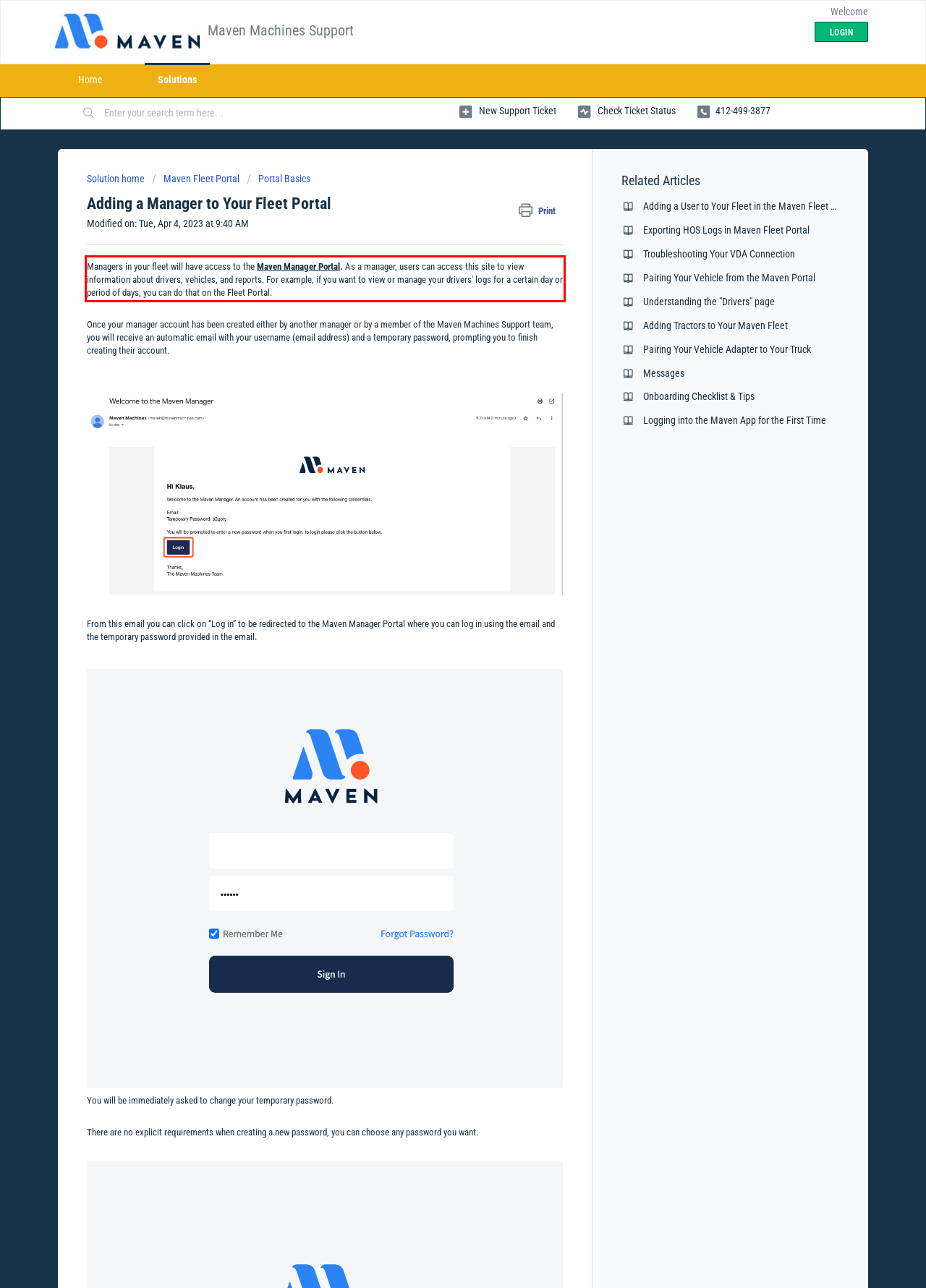Given the screenshot of the webpage, identify the red bounding box, and recognize the text content inside that red bounding box.

Managers in your fleet will have access to the Maven Manager Portal. As a manager, users can access this site to view information about drivers, vehicles, and reports. For example, if you want to view or manage your drivers' logs for a certain day or period of days, you can do that on the Fleet Portal.